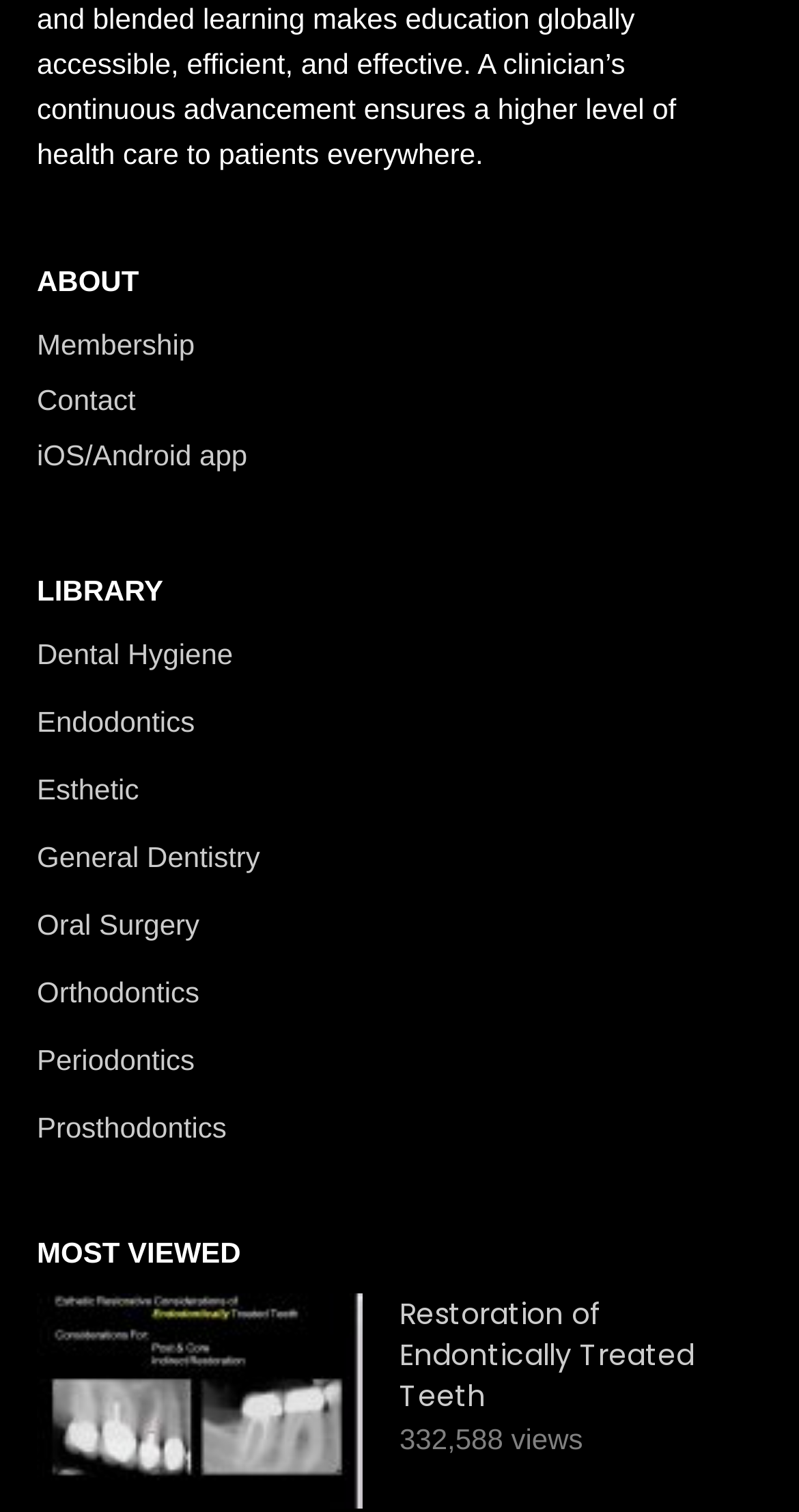Examine the image and give a thorough answer to the following question:
What is the most viewed article about?

The article under the 'MOST VIEWED' heading has a link and a heading with the same text 'Restoration of Endontically Treated Teeth', indicating that this is the most viewed article.